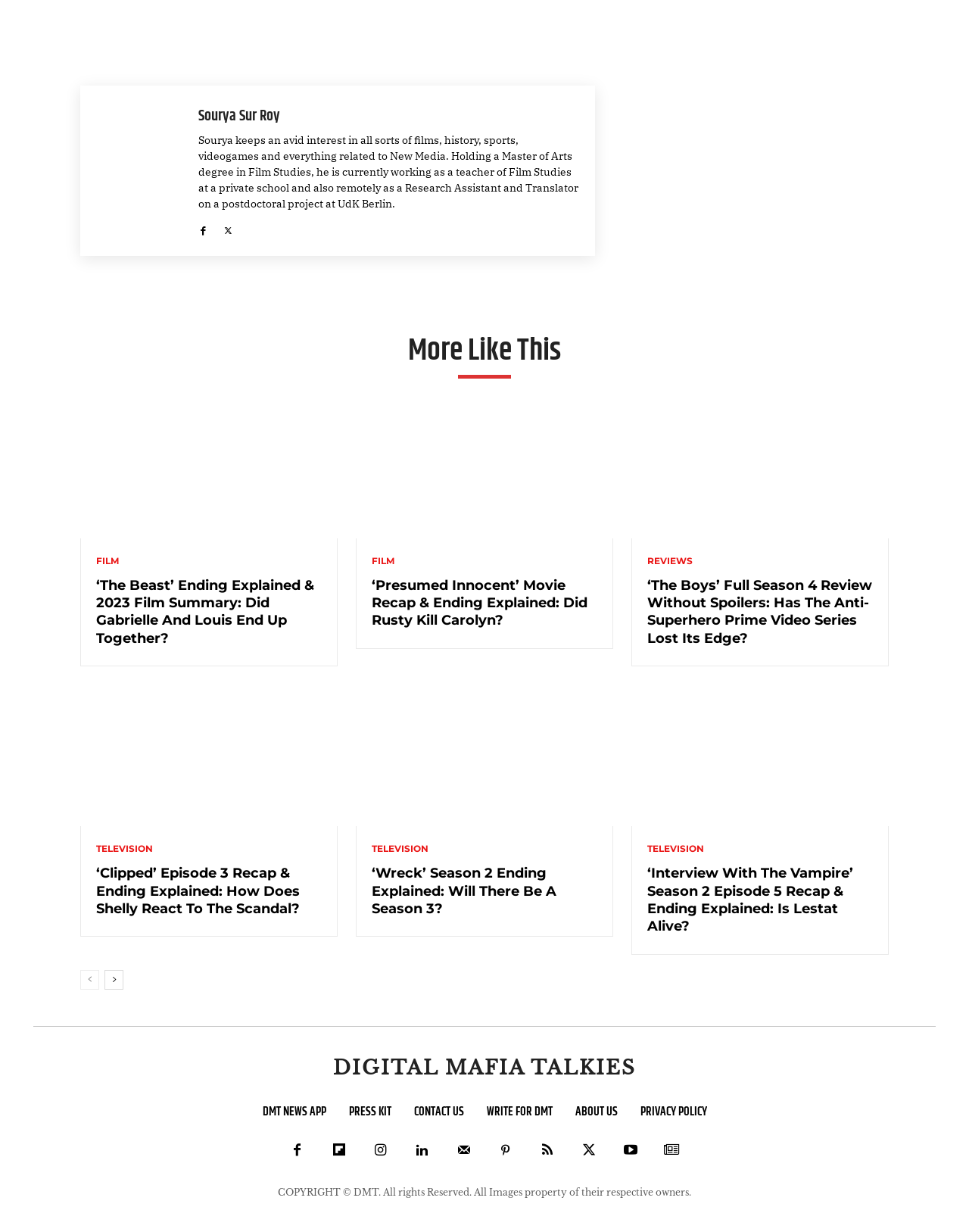Given the element description, predict the bounding box coordinates in the format (top-left x, top-left y, bottom-right x, bottom-right y), using floating point numbers between 0 and 1: Digital Mafia Talkies

[0.344, 0.858, 0.656, 0.875]